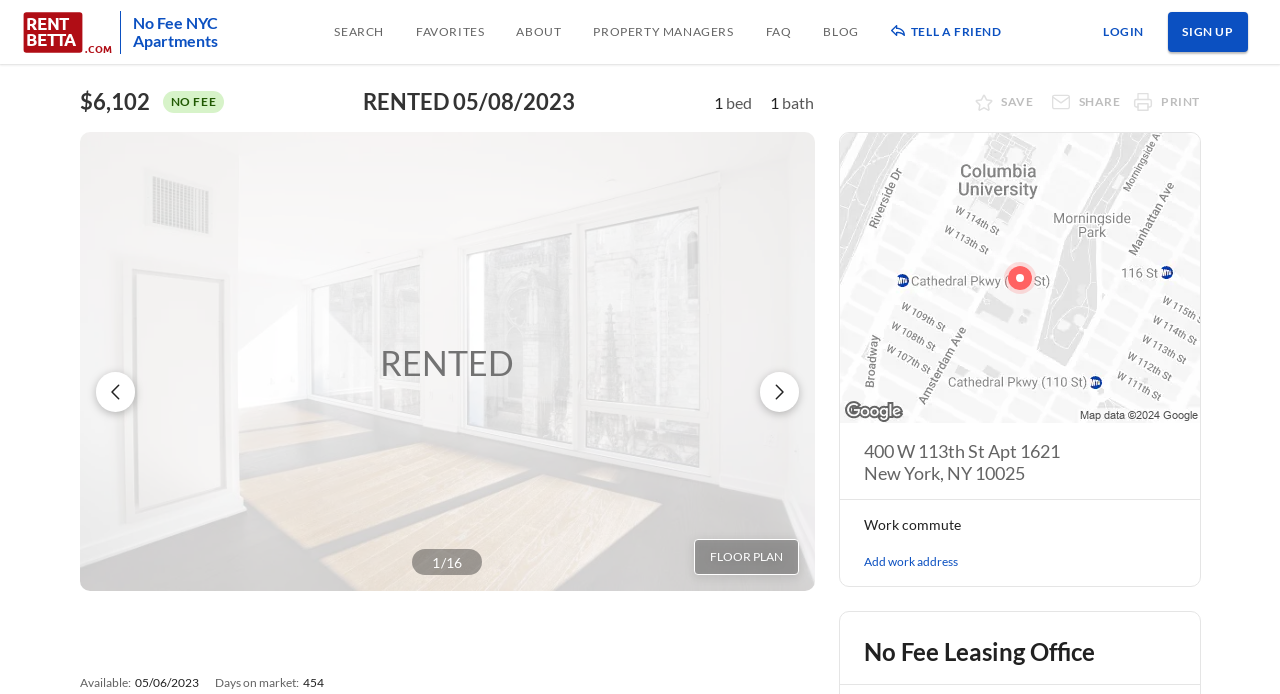Determine the bounding box coordinates of the element's region needed to click to follow the instruction: "Click on the 'RENT BETTA' link". Provide these coordinates as four float numbers between 0 and 1, formatted as [left, top, right, bottom].

[0.018, 0.017, 0.064, 0.075]